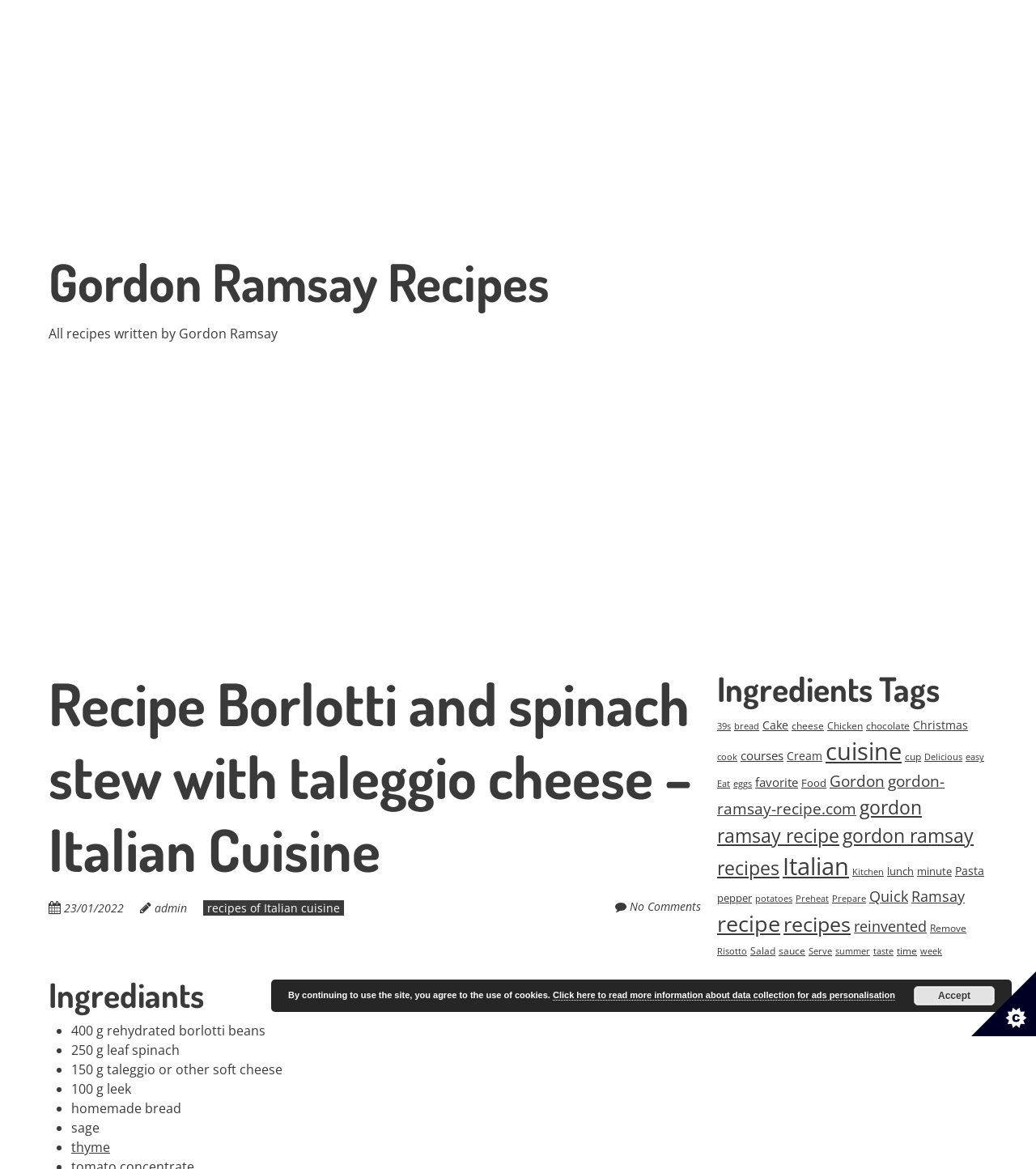What is the unit of measurement for the ingredient 'leek'?
Please ensure your answer is as detailed and informative as possible.

I looked at the ingredient list and found that the quantity of 'leek' is specified as '100 g', which implies that the unit of measurement is grams.